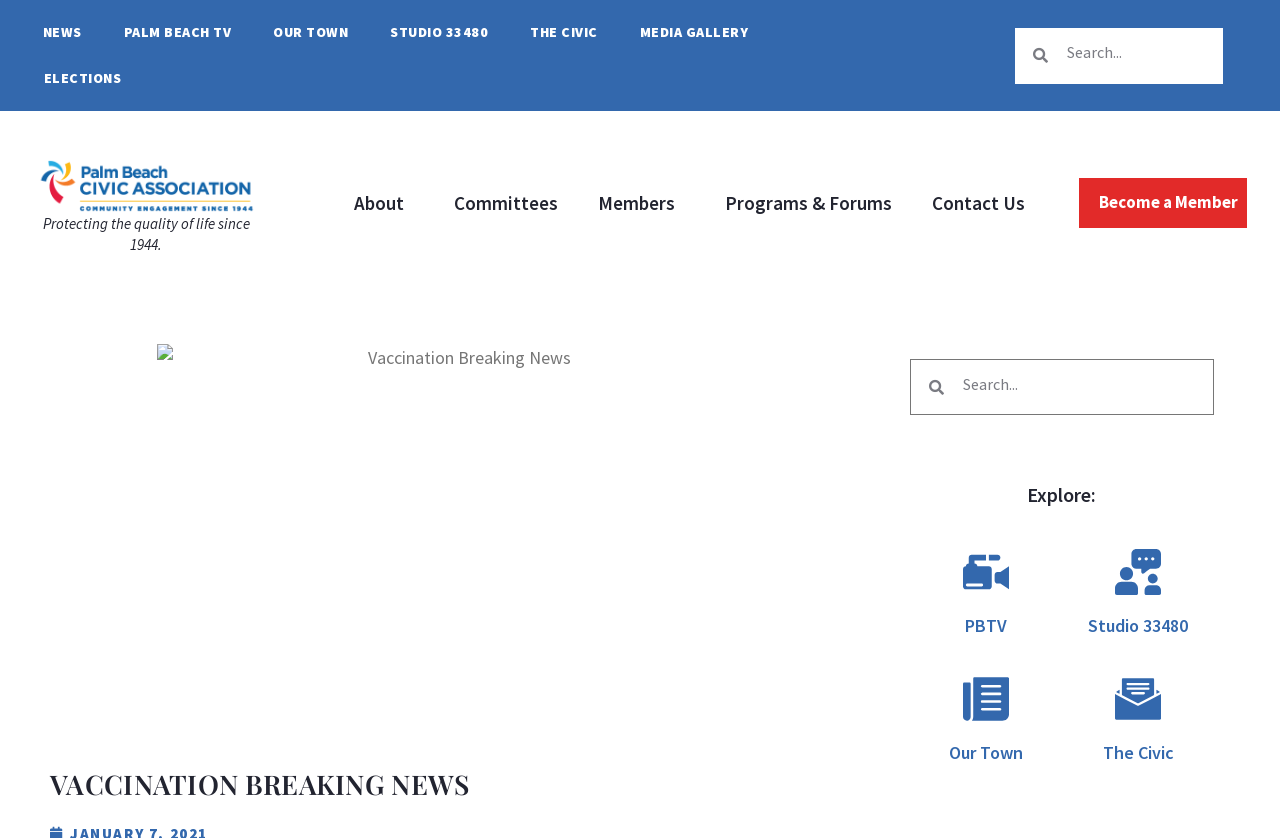Please indicate the bounding box coordinates of the element's region to be clicked to achieve the instruction: "Click on NEWS". Provide the coordinates as four float numbers between 0 and 1, i.e., [left, top, right, bottom].

[0.018, 0.012, 0.08, 0.066]